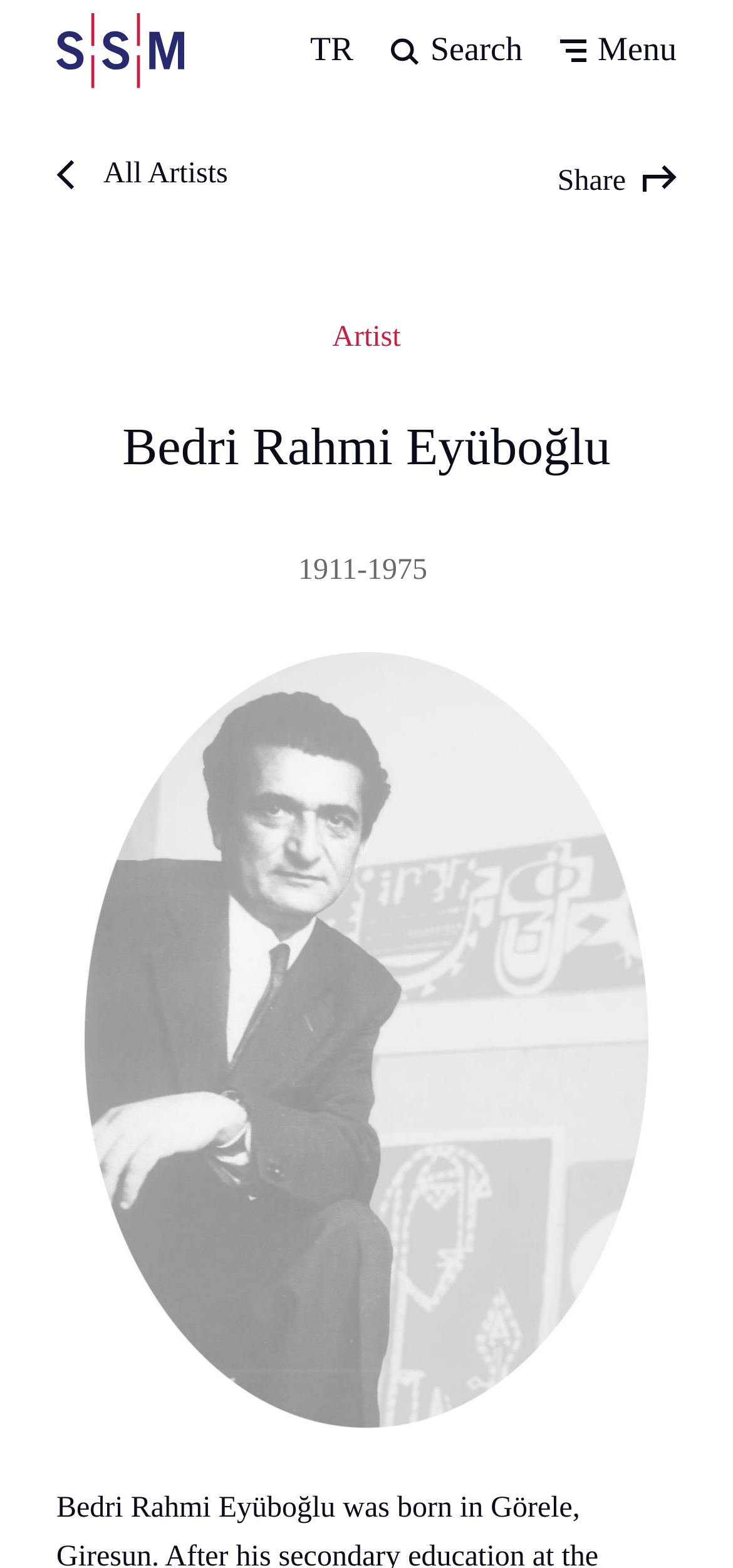What is the birth year of the artist?
Based on the image, provide your answer in one word or phrase.

1911